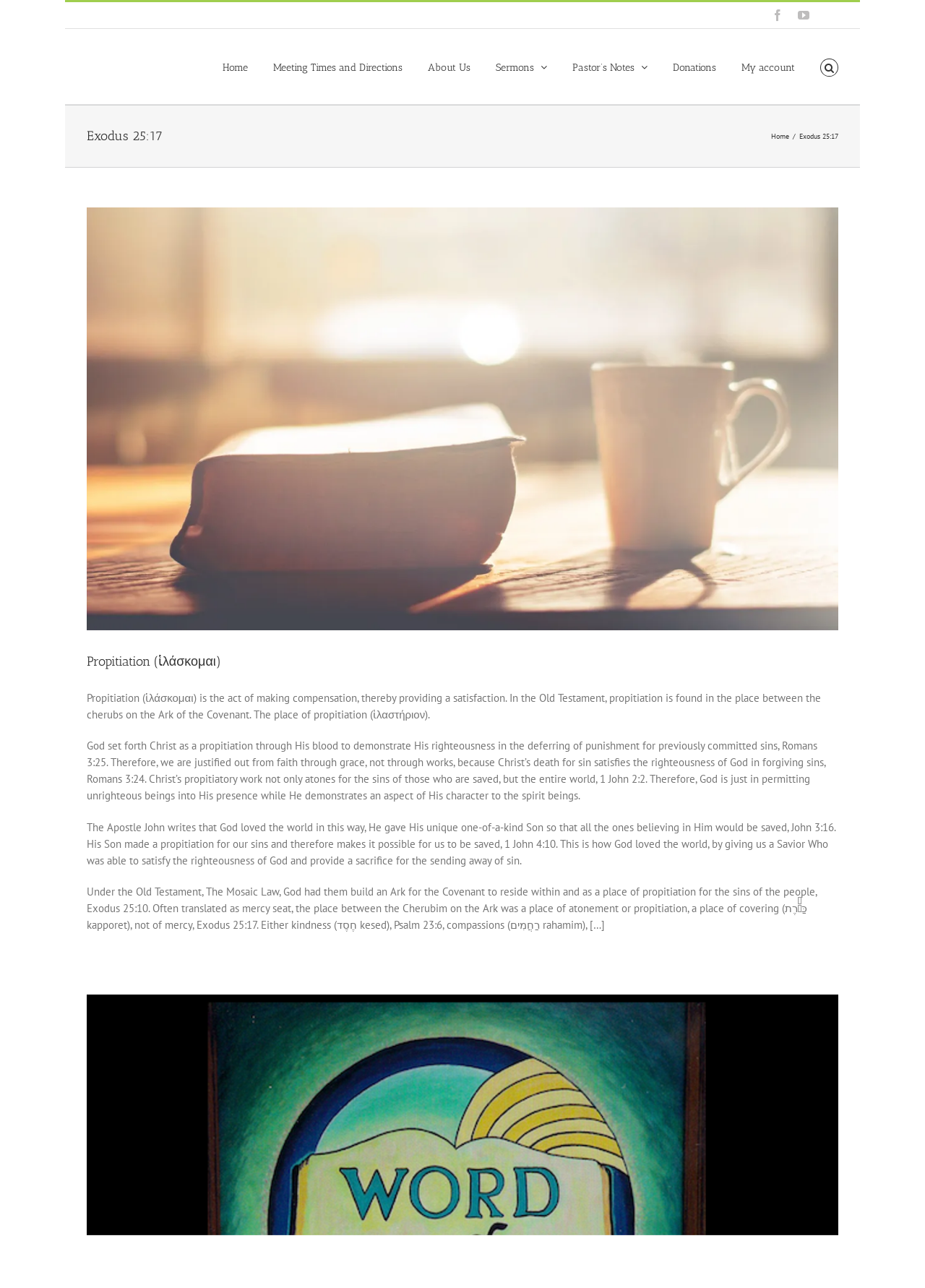Given the description of the UI element: "Meeting Times and Directions", predict the bounding box coordinates in the form of [left, top, right, bottom], with each value being a float between 0 and 1.

[0.295, 0.028, 0.435, 0.075]